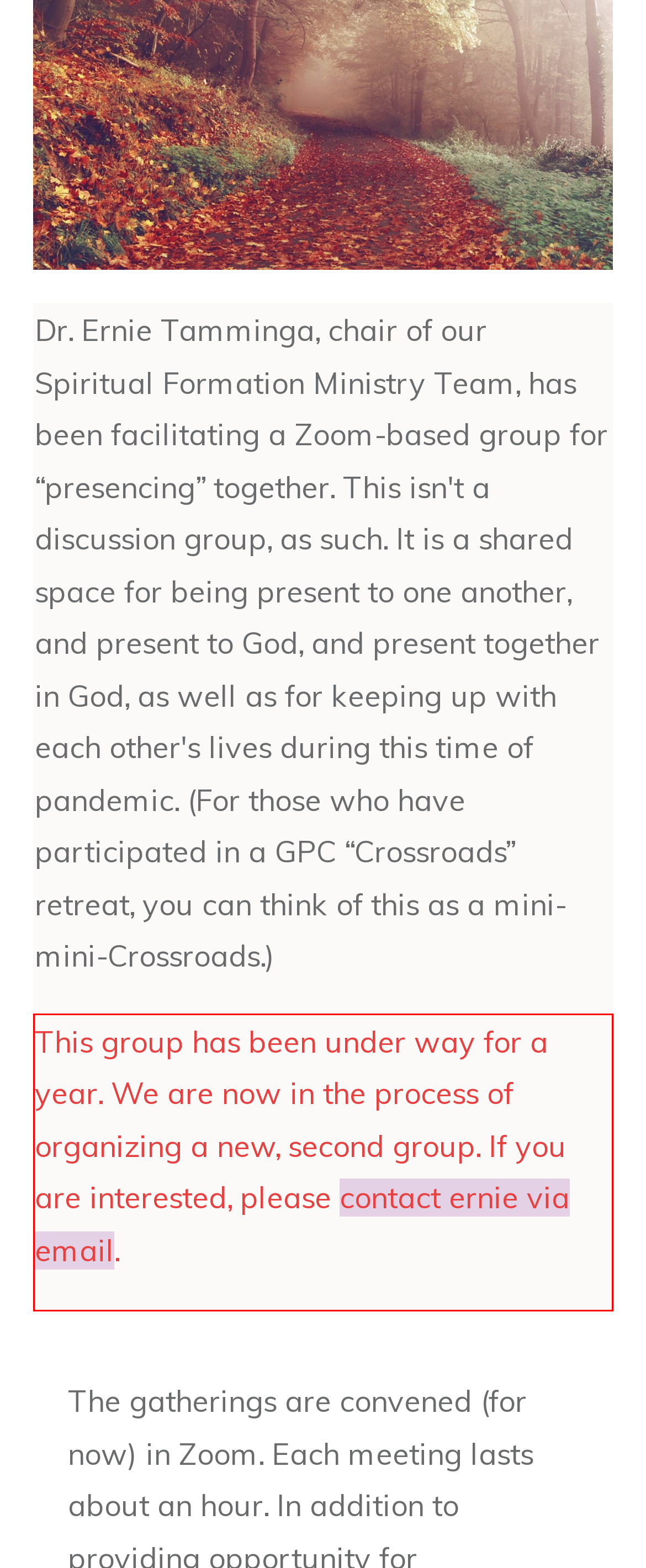View the screenshot of the webpage and identify the UI element surrounded by a red bounding box. Extract the text contained within this red bounding box.

This group has been under way for a year. We are now in the process of organizing a new, second group. If you are interested, please contact ernie via email.